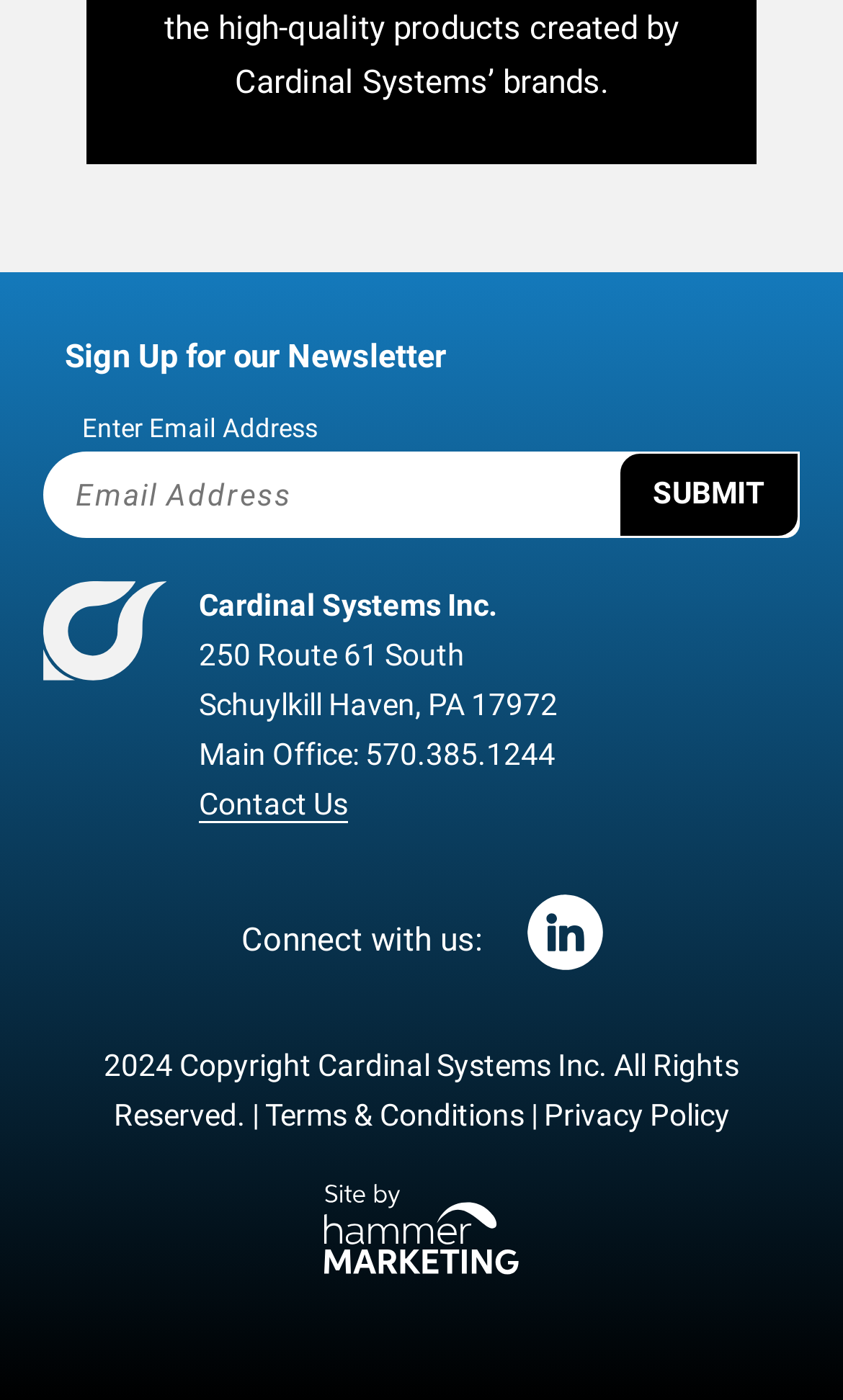From the webpage screenshot, predict the bounding box coordinates (top-left x, top-left y, bottom-right x, bottom-right y) for the UI element described here: parent_node: Connect with us:

[0.599, 0.639, 0.74, 0.705]